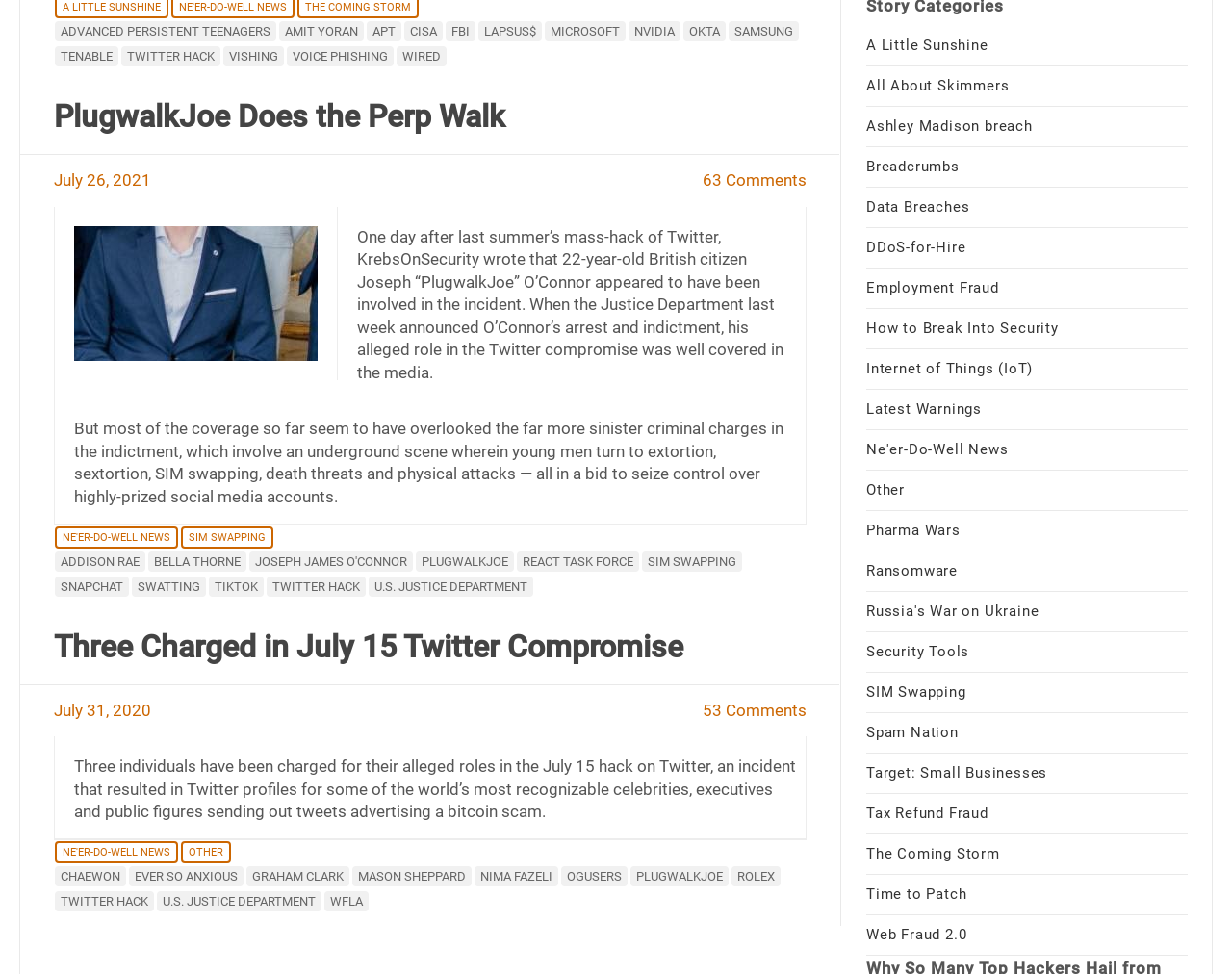Specify the bounding box coordinates of the area to click in order to execute this command: 'Learn more about 'SIM SWAPPING''. The coordinates should consist of four float numbers ranging from 0 to 1, and should be formatted as [left, top, right, bottom].

[0.147, 0.54, 0.222, 0.563]